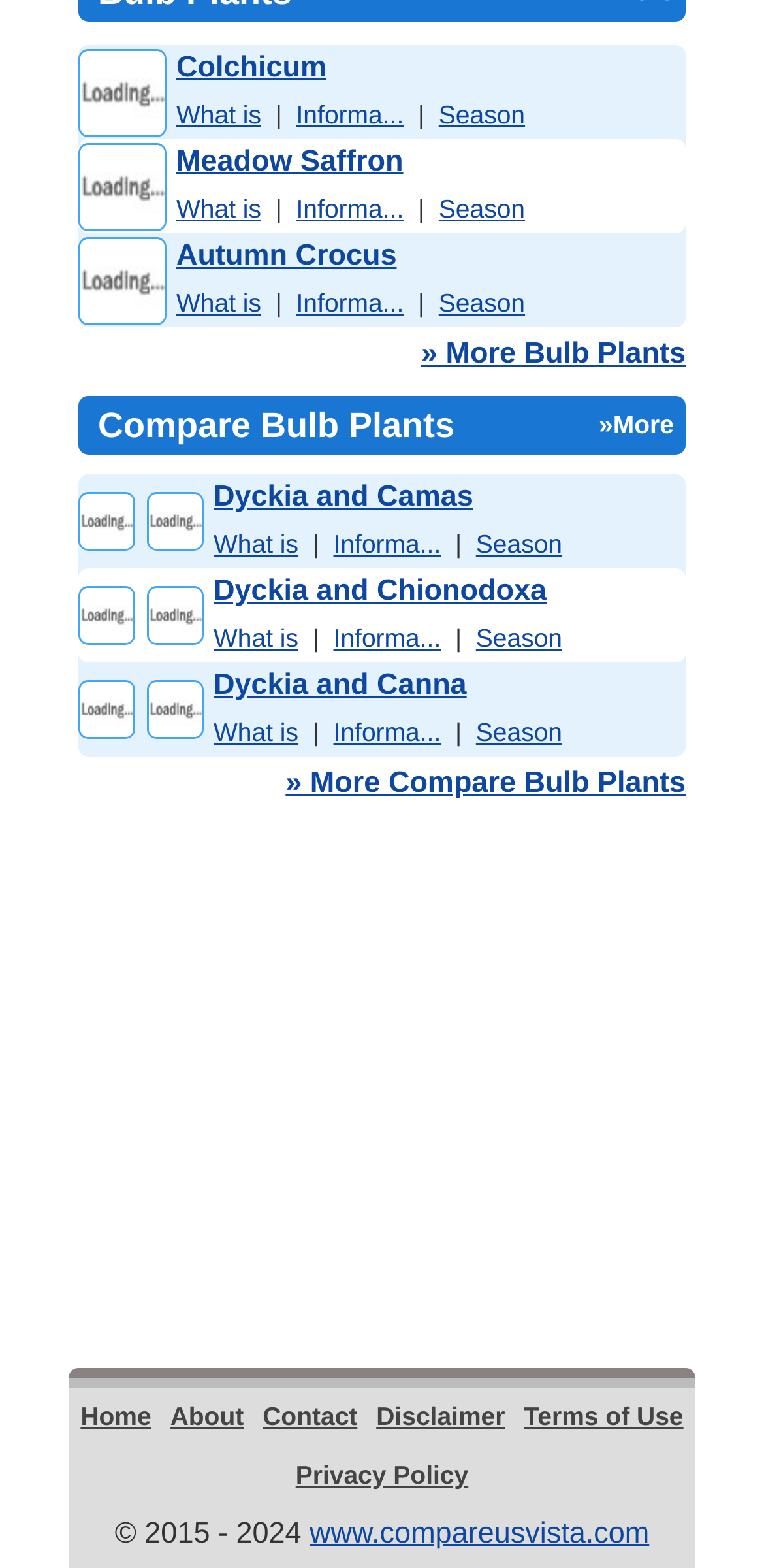Using the element description Privacy Policy, predict the bounding box coordinates for the UI element. Provide the coordinates in (top-left x, top-left y, bottom-right x, bottom-right y) format with values ranging from 0 to 1.

[0.387, 0.931, 0.613, 0.95]